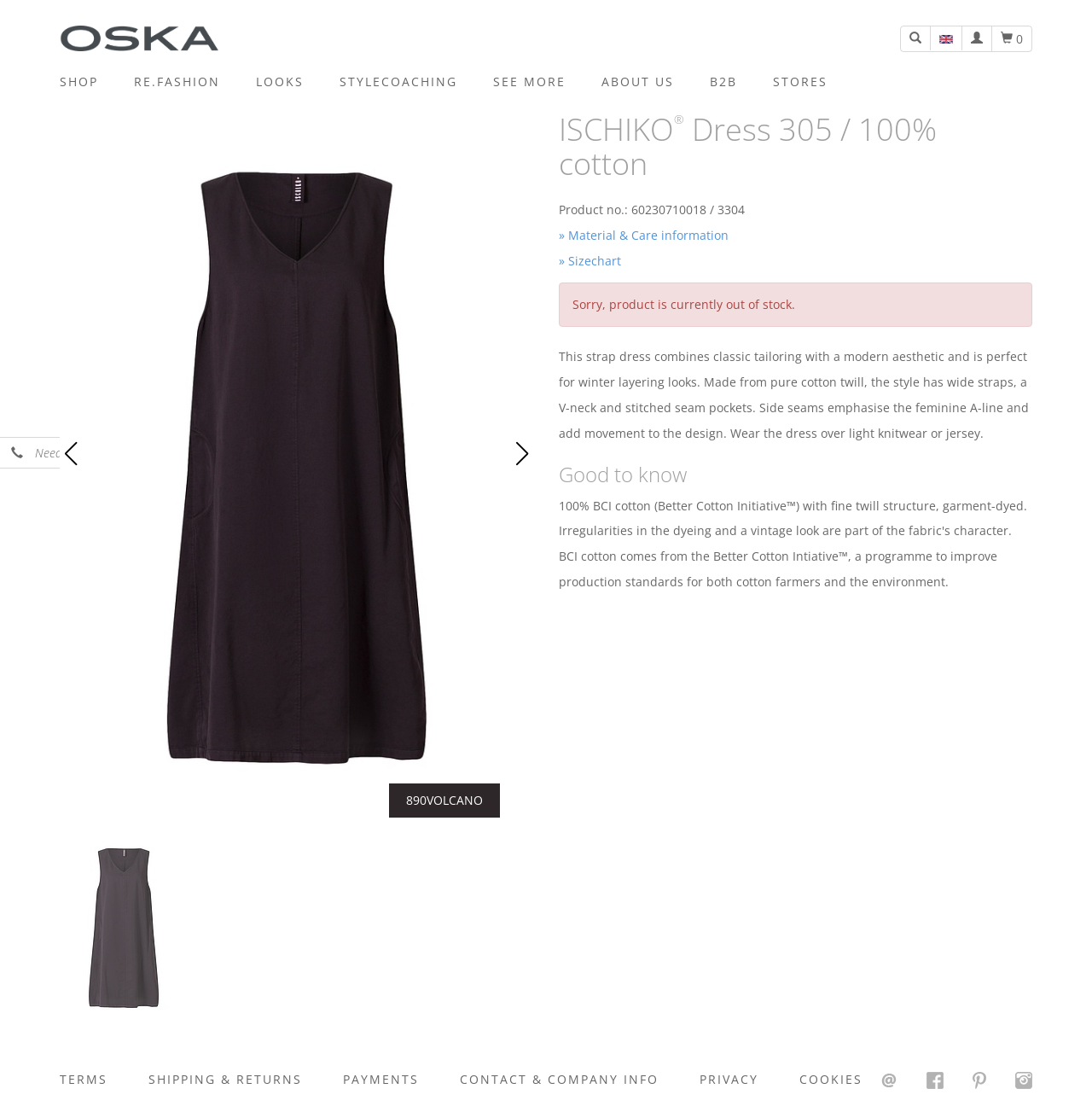Show the bounding box coordinates of the region that should be clicked to follow the instruction: "Search for a product."

[0.825, 0.024, 0.852, 0.045]